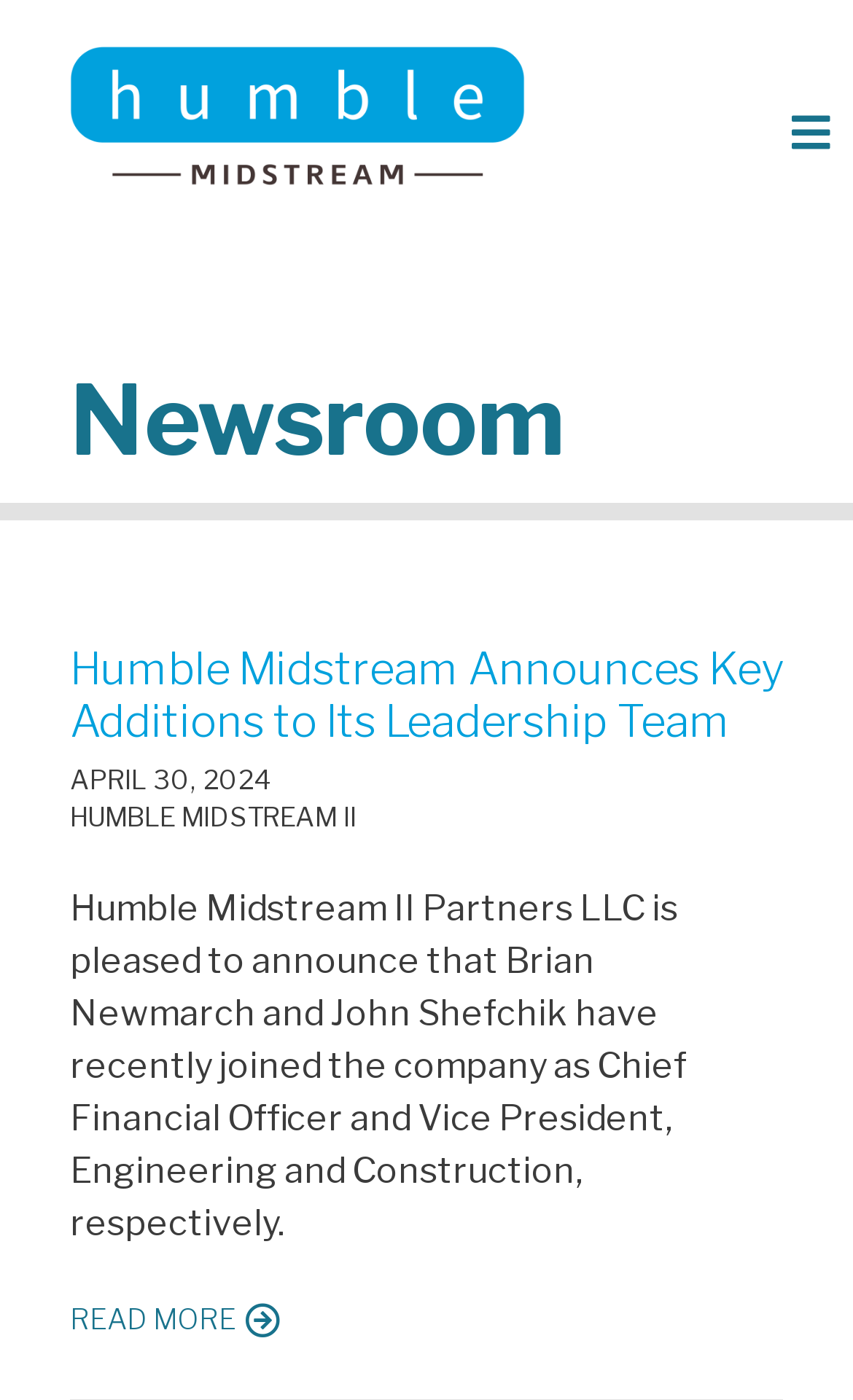Describe the entire webpage, focusing on both content and design.

The webpage is a newsroom page for Humble Midstream, featuring a prominent banner at the top with a site header. Below the banner, there is a horizontal navigation menu with two links: "Home" on the left and "MENU" on the right. The "Home" link has an accompanying image.

The main content area is divided into sections, with a heading "Newsroom" at the top. Below this heading, there is a subheading "Humble Midstream Announces Key Additions to Its Leadership Team". This subheading is followed by a timestamp "APRIL 30, 2024" and a brief company description "HUMBLE MIDSTREAM II".

The main article text is a paragraph that announces the addition of two new executives to the company's leadership team, Brian Newmarch as Chief Financial Officer and John Shefchik as Vice President, Engineering and Construction. At the bottom of the article, there is a "READ MORE" link.

Overall, the webpage has a simple and clean layout, with a focus on presenting news and information about Humble Midstream's leadership team.